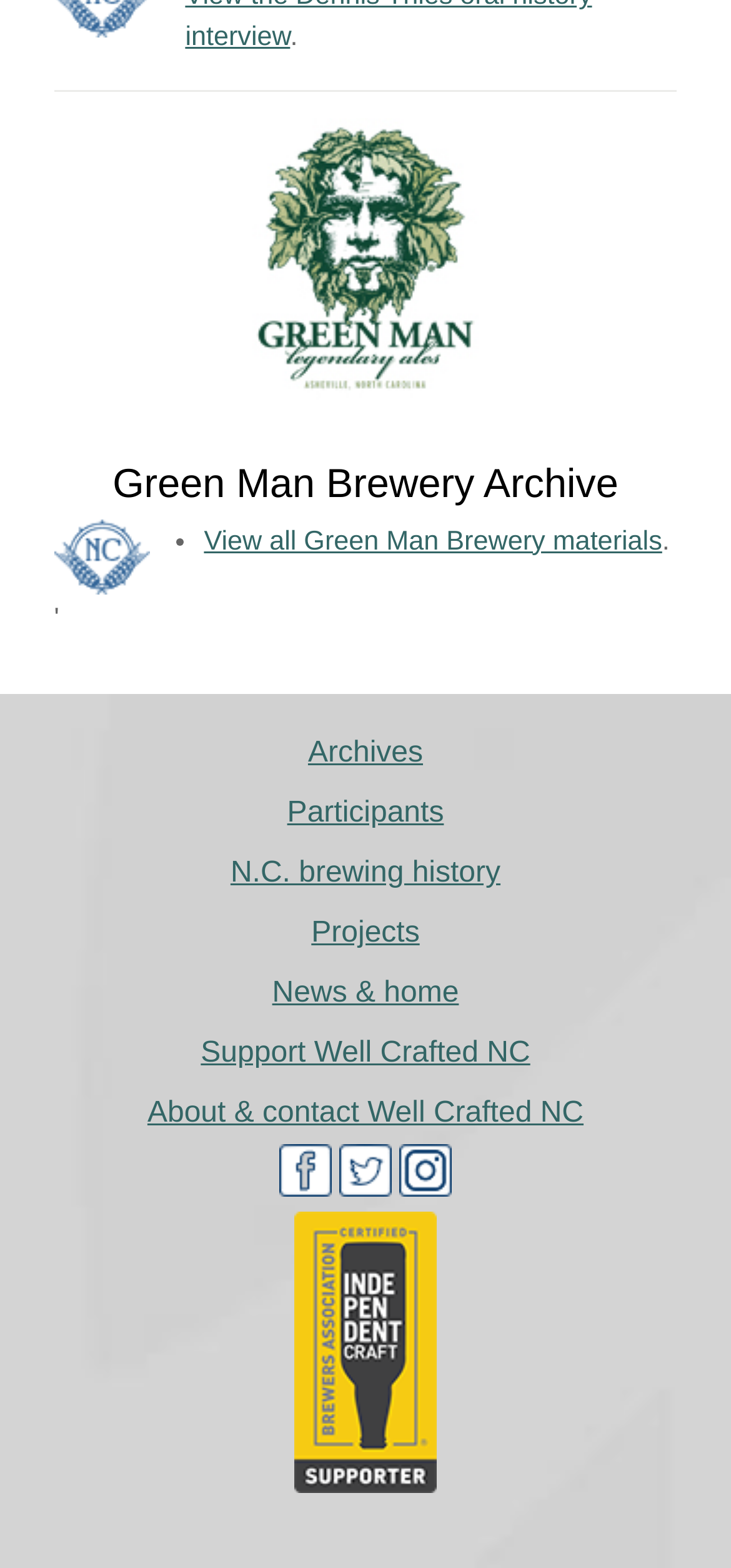What is the name of the brewery archive?
Observe the image and answer the question with a one-word or short phrase response.

Green Man Brewery Archive